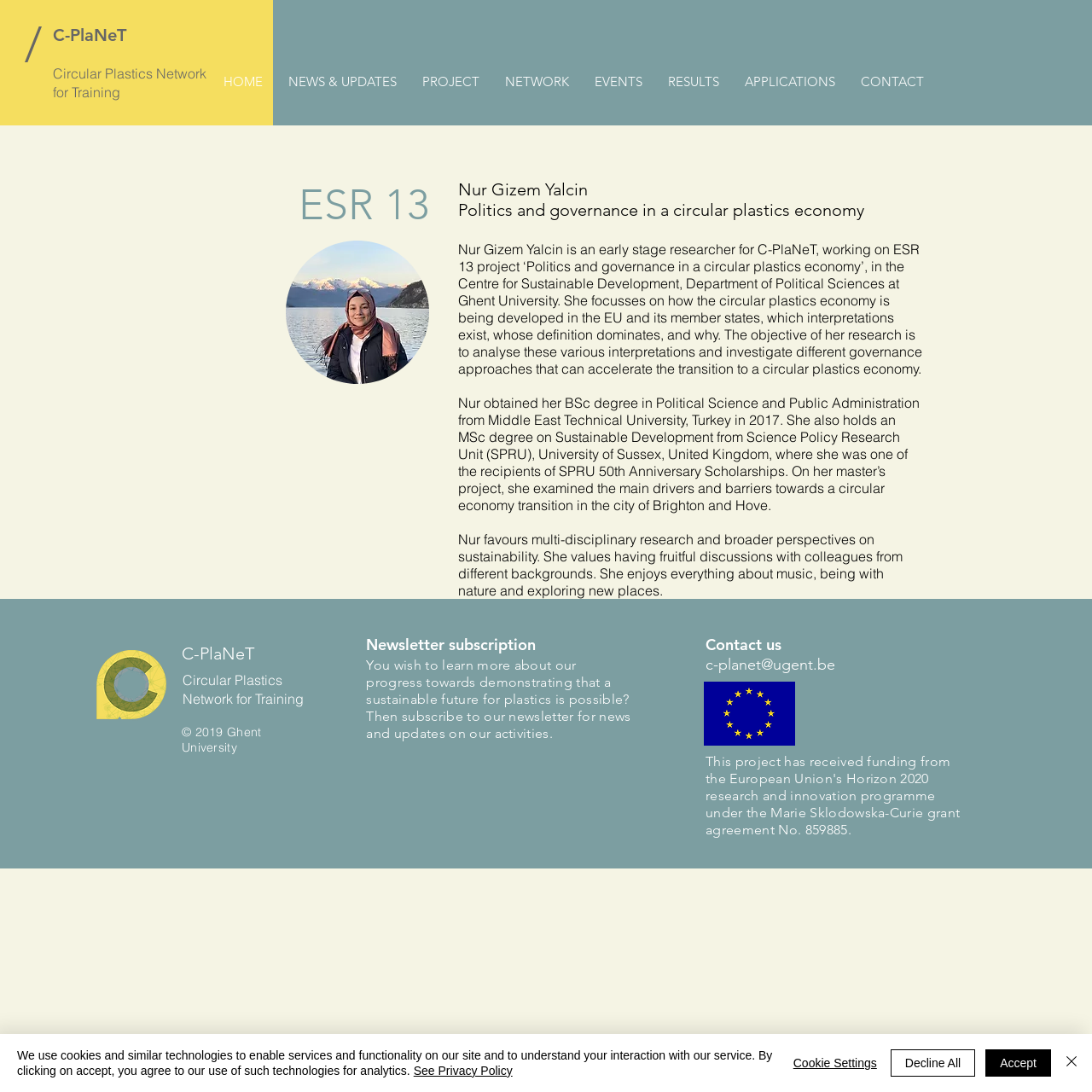Pinpoint the bounding box coordinates of the area that should be clicked to complete the following instruction: "View Nur Gizem Yalcin's profile". The coordinates must be given as four float numbers between 0 and 1, i.e., [left, top, right, bottom].

[0.42, 0.164, 0.538, 0.183]